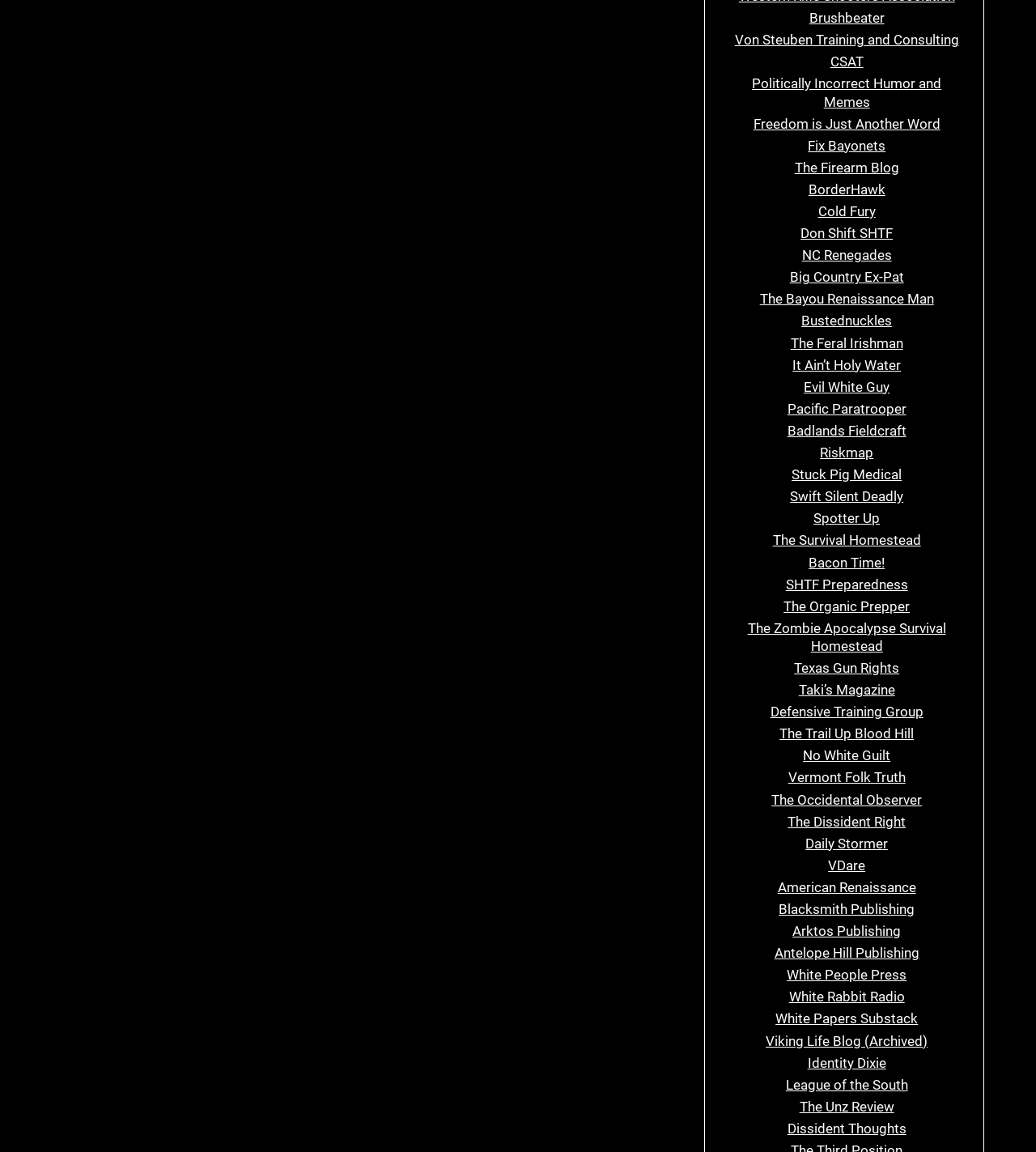Find and specify the bounding box coordinates that correspond to the clickable region for the instruction: "Check out The Firearm Blog".

[0.767, 0.138, 0.868, 0.152]